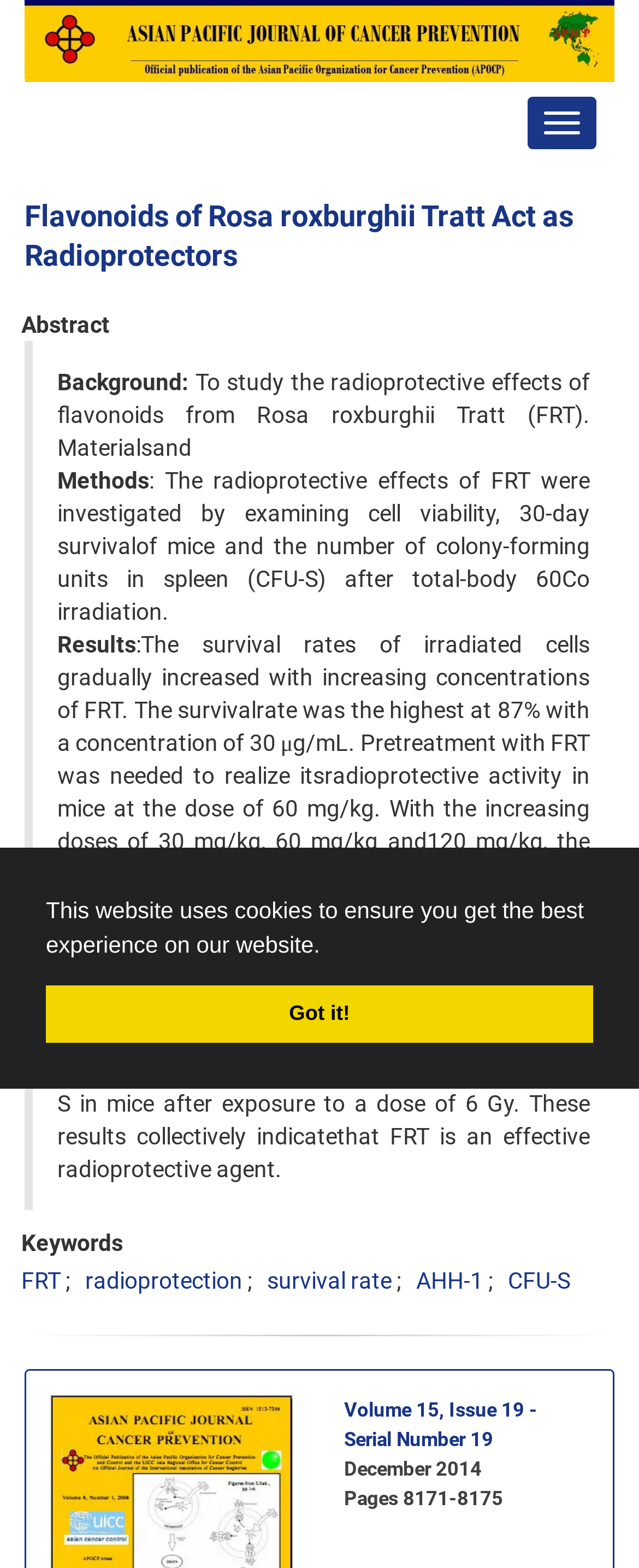Identify the bounding box coordinates of the section to be clicked to complete the task described by the following instruction: "Explore the link 'FRT'". The coordinates should be four float numbers between 0 and 1, formatted as [left, top, right, bottom].

[0.033, 0.809, 0.095, 0.825]